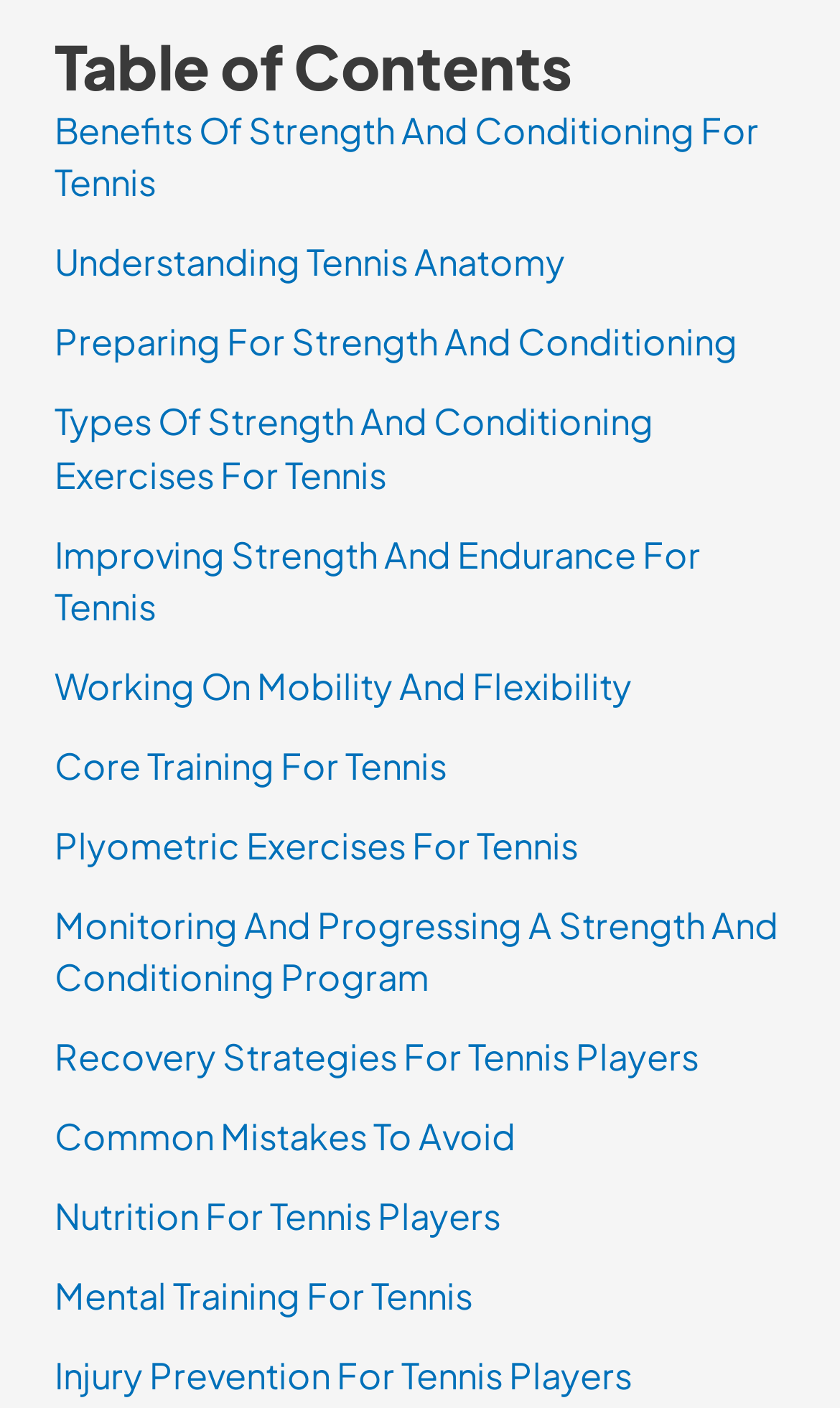Is there a link related to nutrition on this webpage?
Provide an in-depth and detailed answer to the question.

By scanning the links on the webpage, I can see that there is a link related to nutrition, specifically 'Nutrition For Tennis Players', which suggests that nutrition is an important aspect of tennis strength and conditioning.